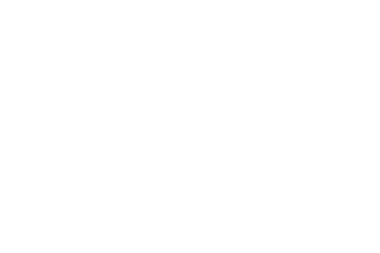Generate an elaborate description of what you see in the image.

The image depicts a thrilling scene featuring Max Anstie, a prominent figure in motorcycle racing, alongside the Firepower Froth Honda team, celebrating their World Championship victory. The backdrop captures the excitement of the moment, highlighting the dedication and skill that led to this achievement. The accompanying heading emphasizes their status as champions, and the date, November 27, 2023, marks this significant milestone in their racing journey. The dynamic composition conveys the triumph and energy of the event, celebrating both the rider and the team’s hard-fought success in the racing arena.